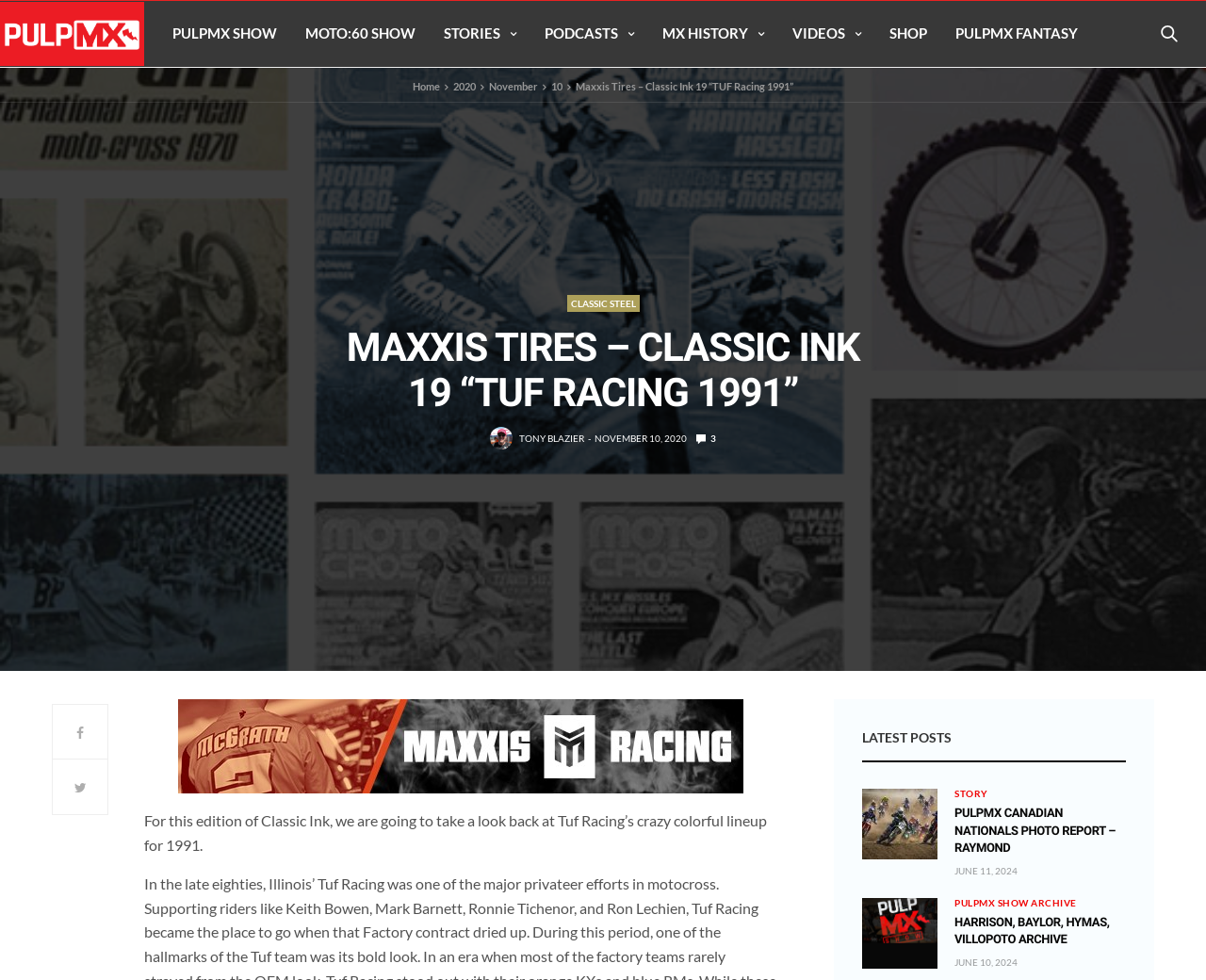Can you find and provide the main heading text of this webpage?

MAXXIS TIRES – CLASSIC INK 19 “TUF RACING 1991”